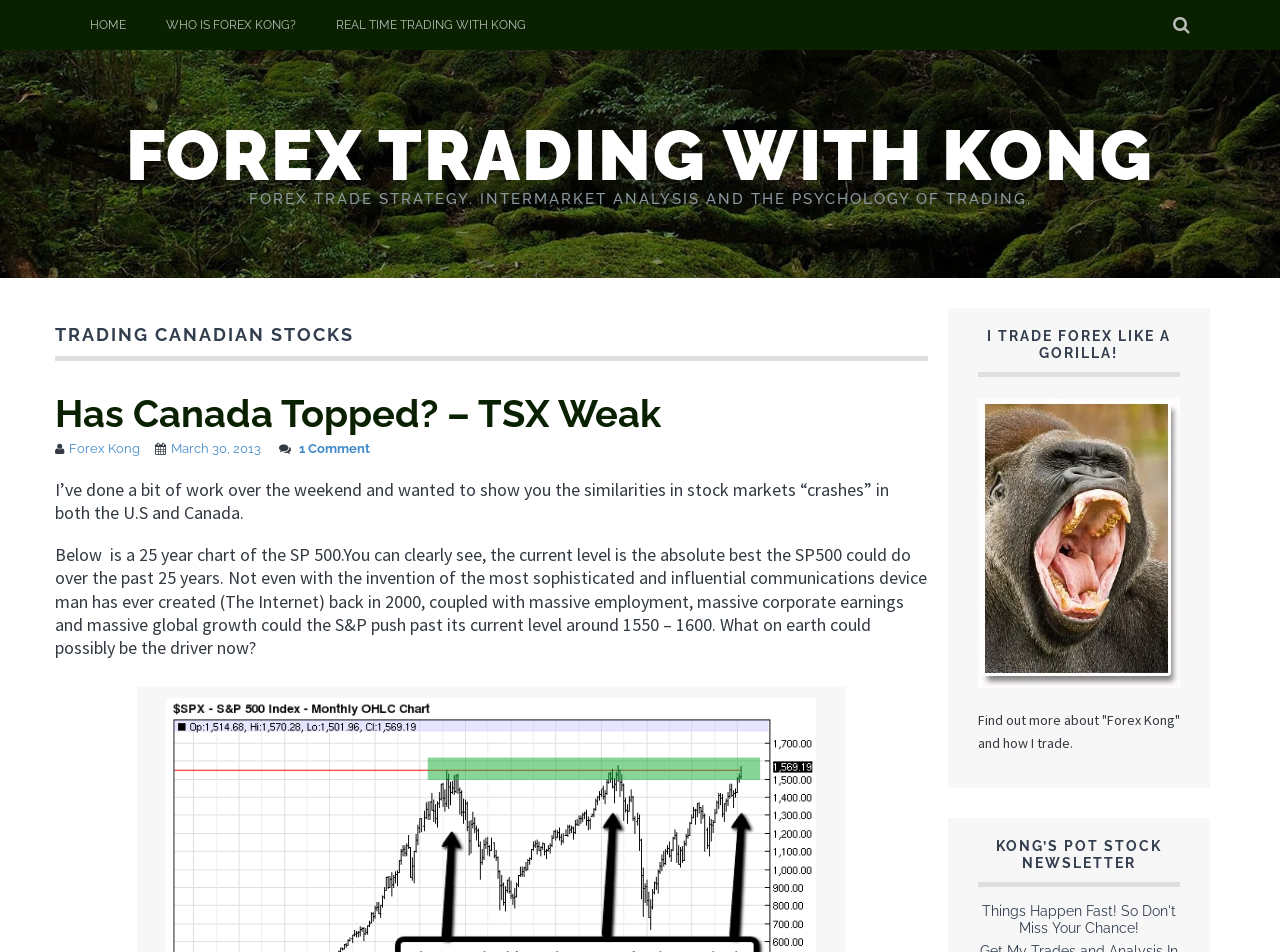Use the information in the screenshot to answer the question comprehensively: What is the name of the newsletter?

I found the heading element with the text 'KONG’S POT STOCK NEWSLETTER' which seems to be the name of the newsletter based on the context.